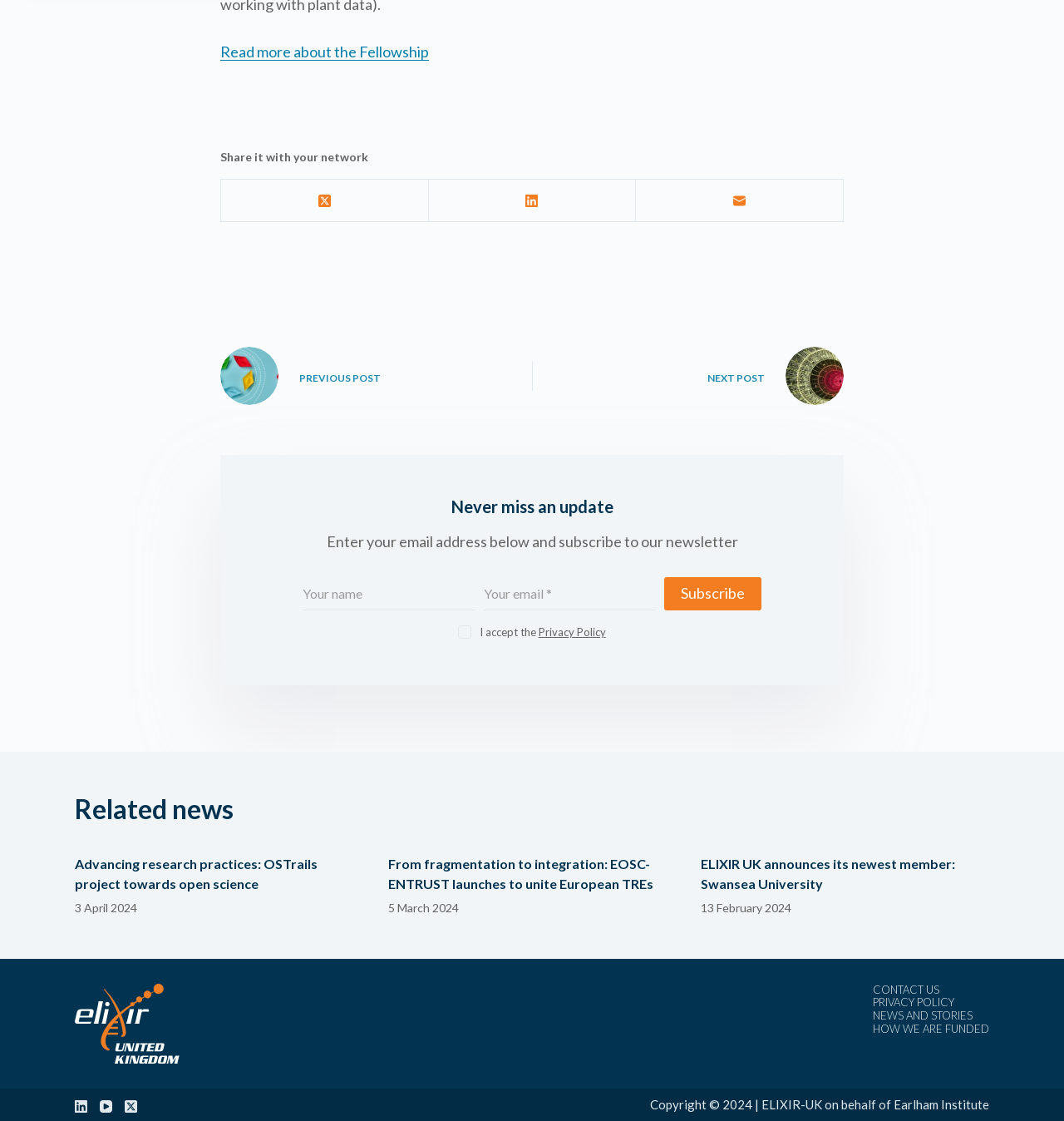Locate the UI element described as follows: "aria-label="LinkedIn"". Return the bounding box coordinates as four float numbers between 0 and 1 in the order [left, top, right, bottom].

[0.403, 0.16, 0.598, 0.198]